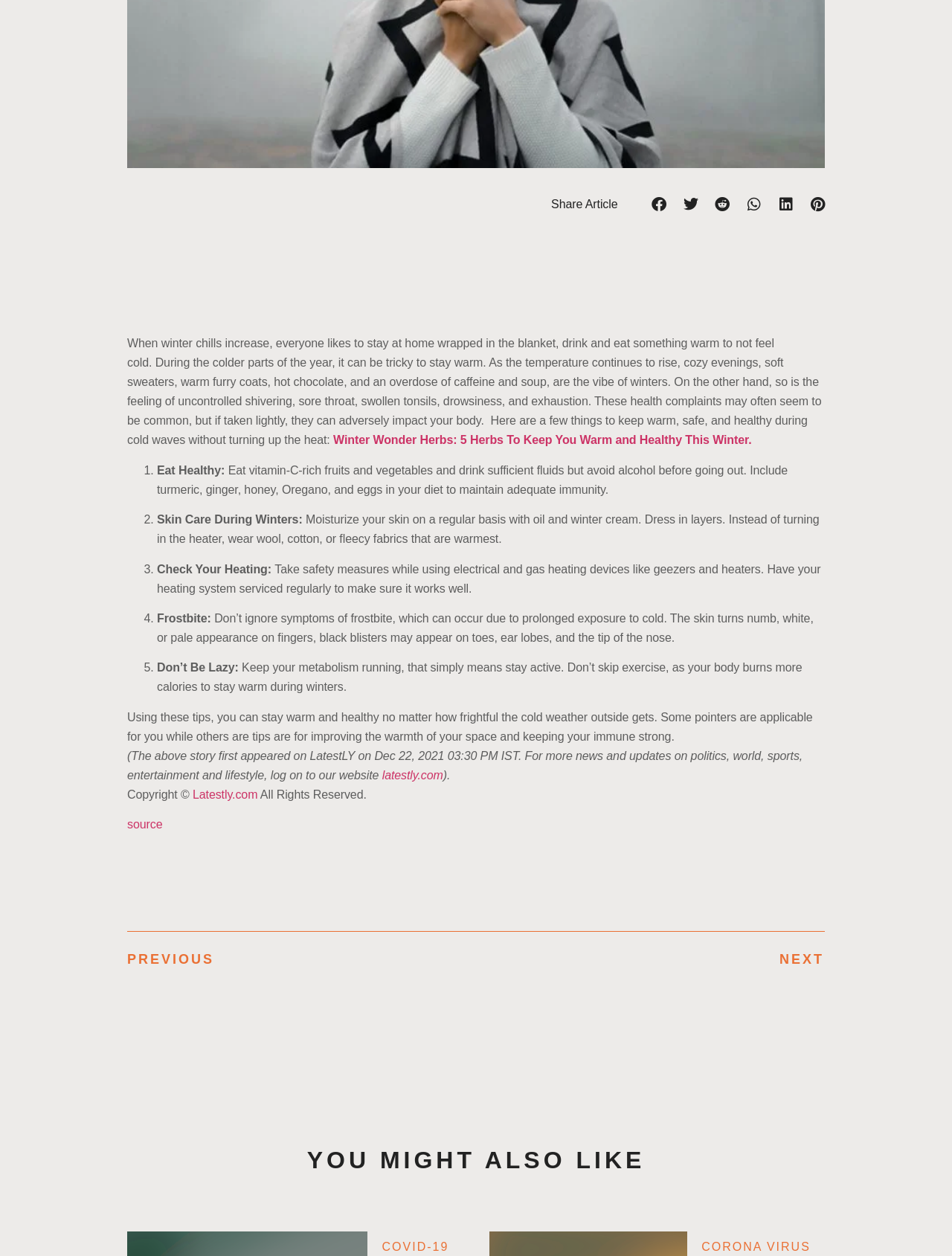Please answer the following question as detailed as possible based on the image: 
How many social media sharing options are available?

I counted the number of social media sharing buttons available on the webpage, which are 'Share on facebook', 'Share on twitter', 'Share on reddit', 'Share on whatsapp', 'Share on linkedin', 'Share on pinterest', and found that there are 7 options.